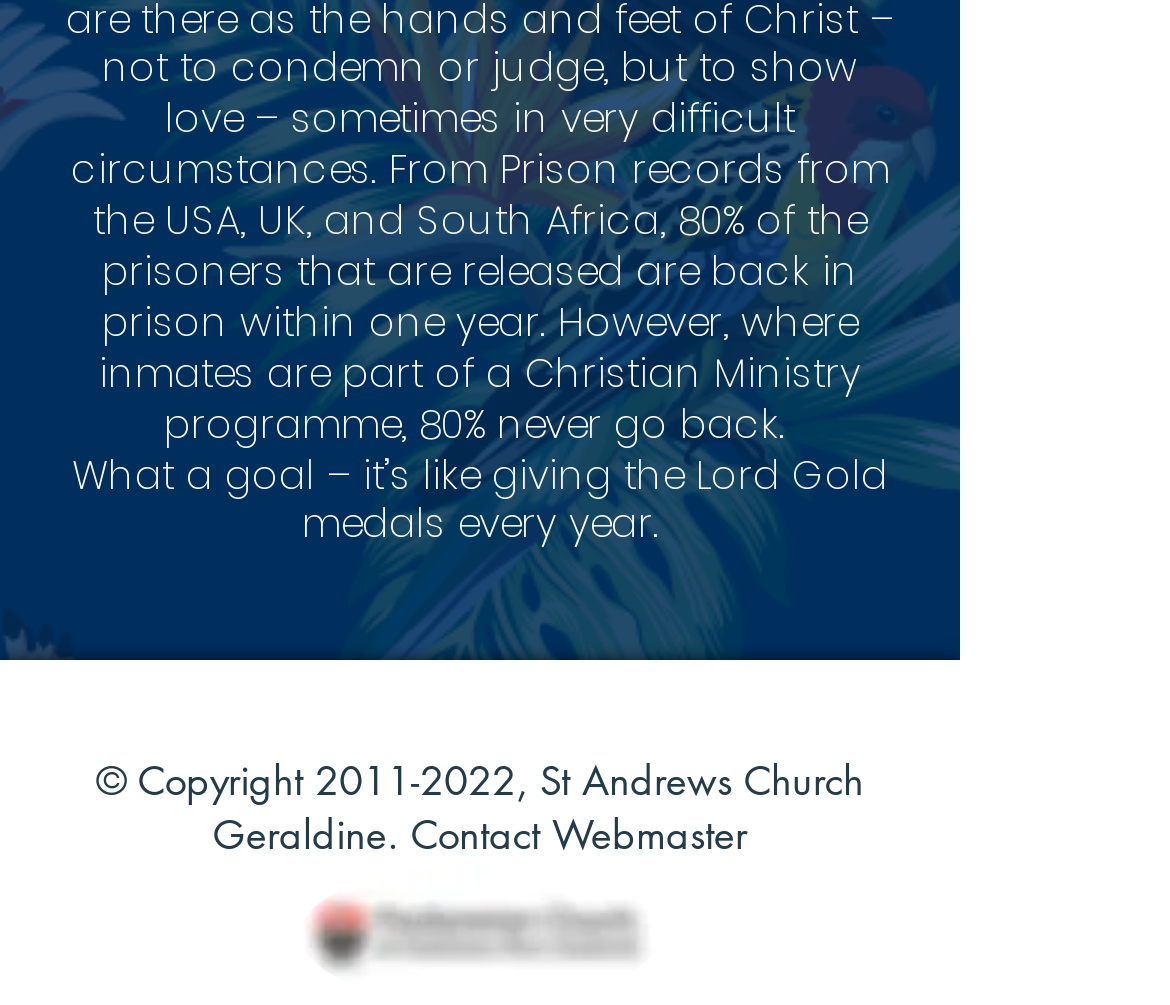What is the purpose of the link 'Contact Webmaster'?
Please provide a single word or phrase in response based on the screenshot.

To contact the webmaster